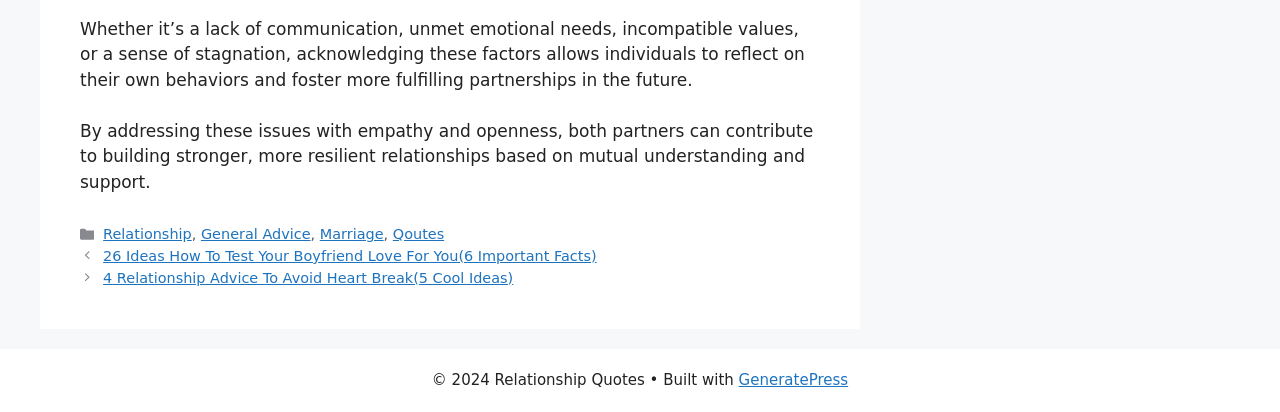Using the details from the image, please elaborate on the following question: How many categories are listed in the footer section?

The number of categories can be counted from the links in the footer section, which are 'Relationship', 'General Advice', 'Marriage', and 'Qoutes', totaling 4 categories.